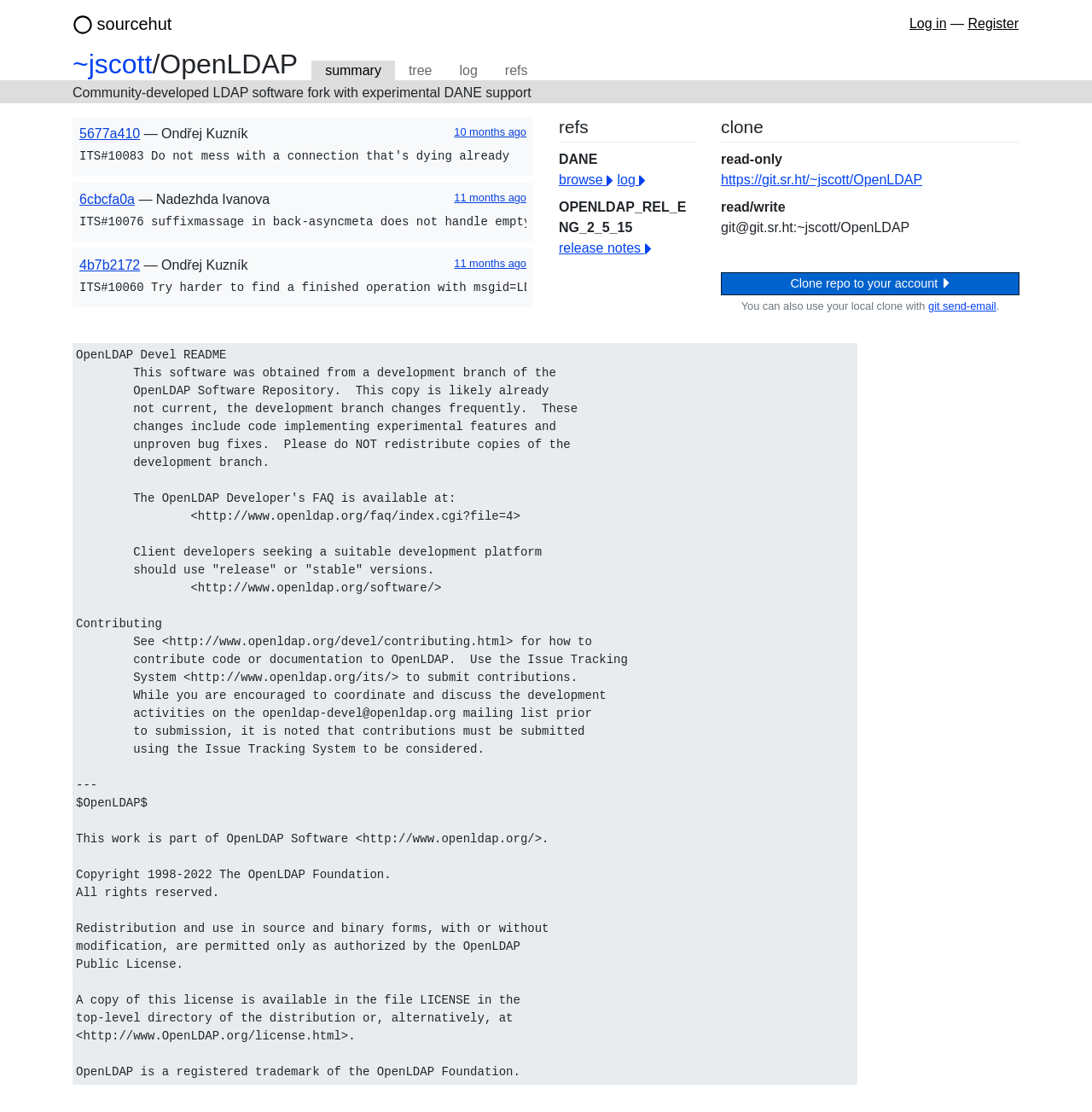Respond to the question below with a single word or phrase: What is the purpose of the 'refs' section?

To provide reference information